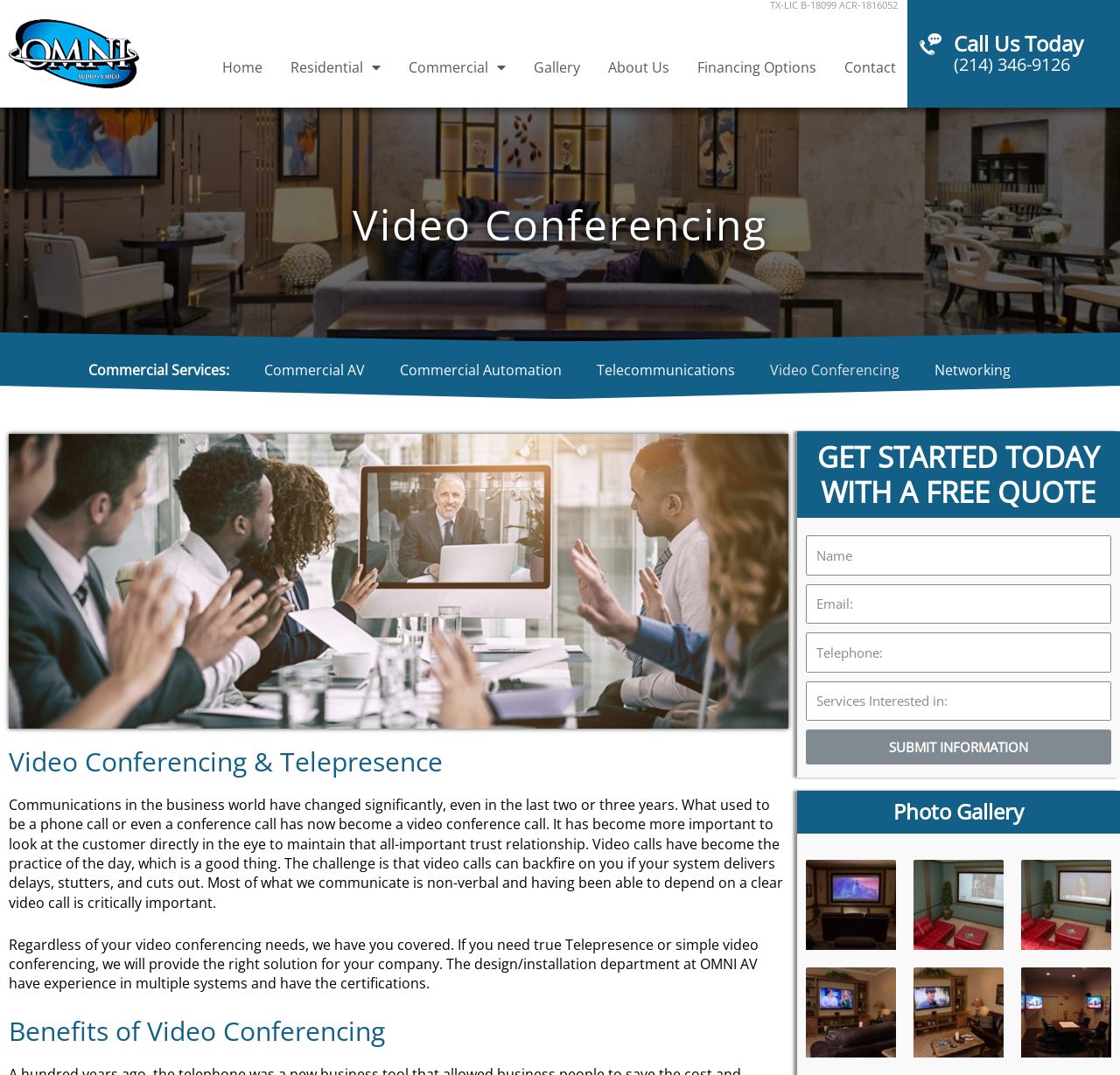What is the main topic of the 'Video Conferencing & Telepresence' section?
Examine the image and provide an in-depth answer to the question.

The 'Video Conferencing & Telepresence' section is located in the middle of the webpage and discusses the importance of video conferencing in the business world, highlighting the need for clear and reliable video calls to maintain trust relationships.